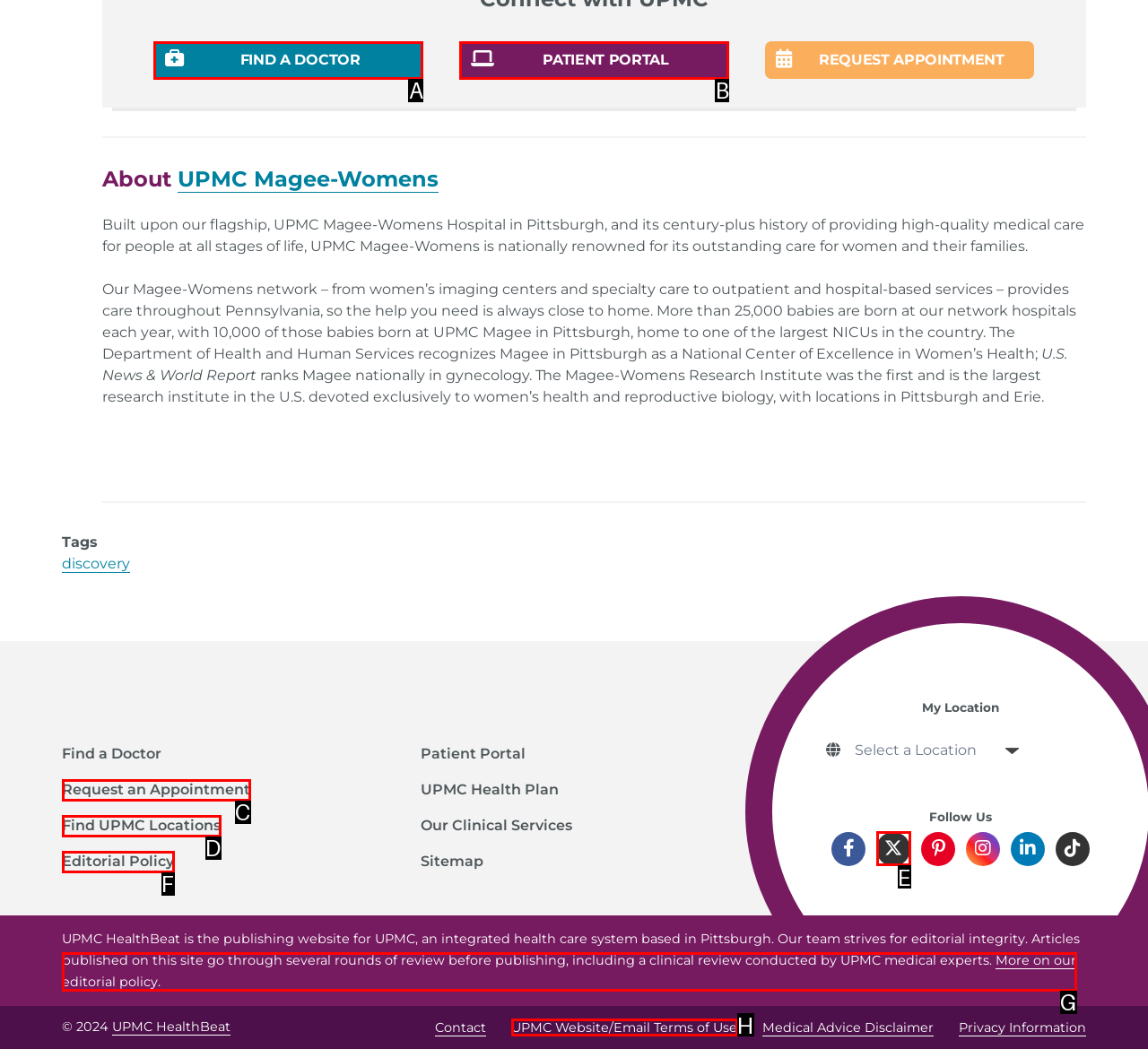Select the HTML element that fits the following description: News & Events
Provide the letter of the matching option.

None